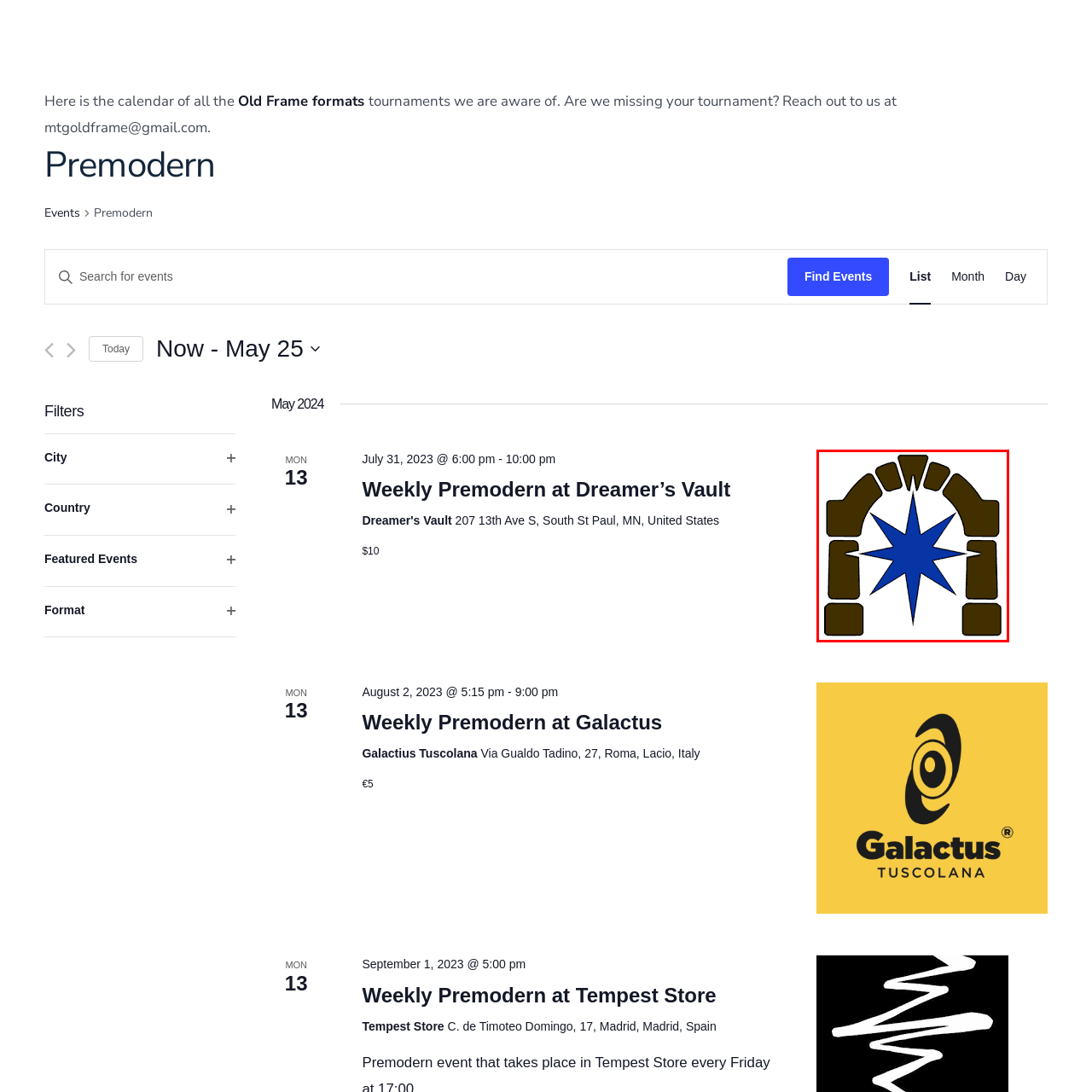Focus on the image surrounded by the red bounding box, please answer the following question using a single word or phrase: Where are the 'Weekly Premodern' tournaments held?

Various locations